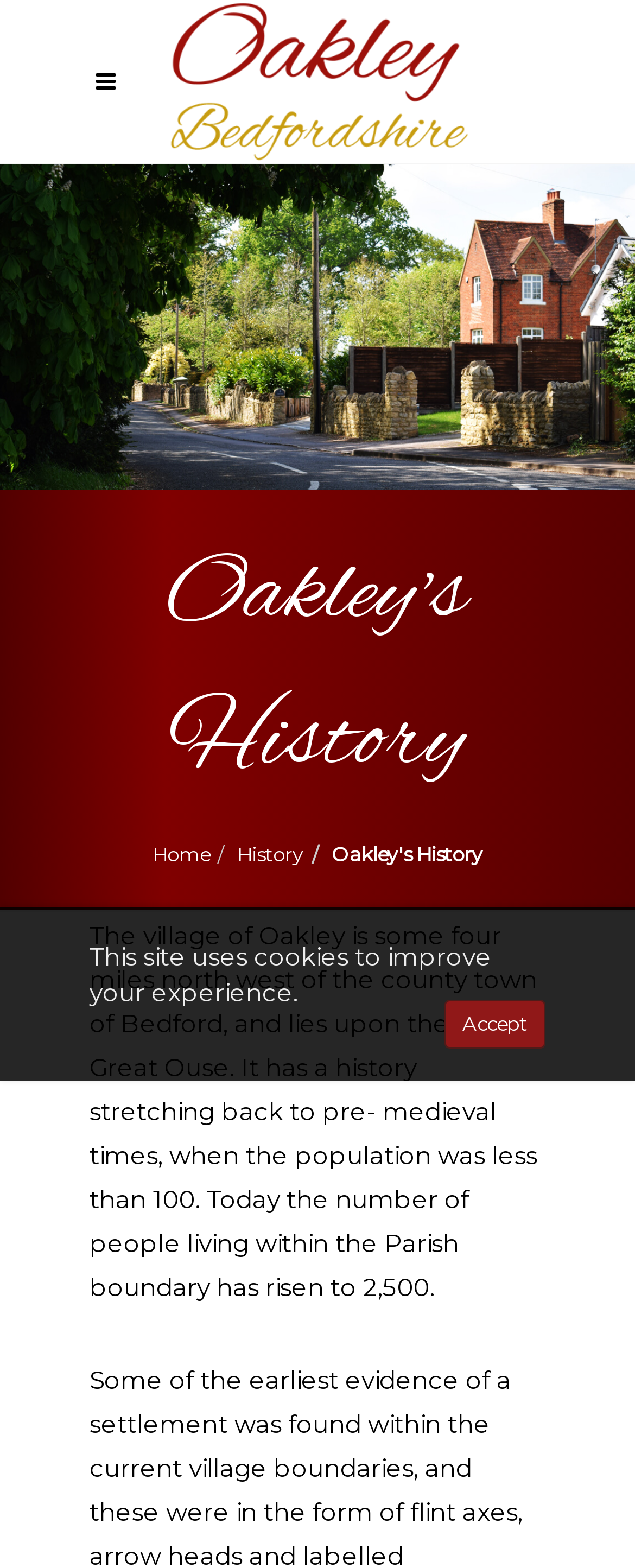Locate the UI element described by alt="Oakley Village" in the provided webpage screenshot. Return the bounding box coordinates in the format (top-left x, top-left y, bottom-right x, bottom-right y), ensuring all values are between 0 and 1.

[0.248, 0.0, 0.752, 0.104]